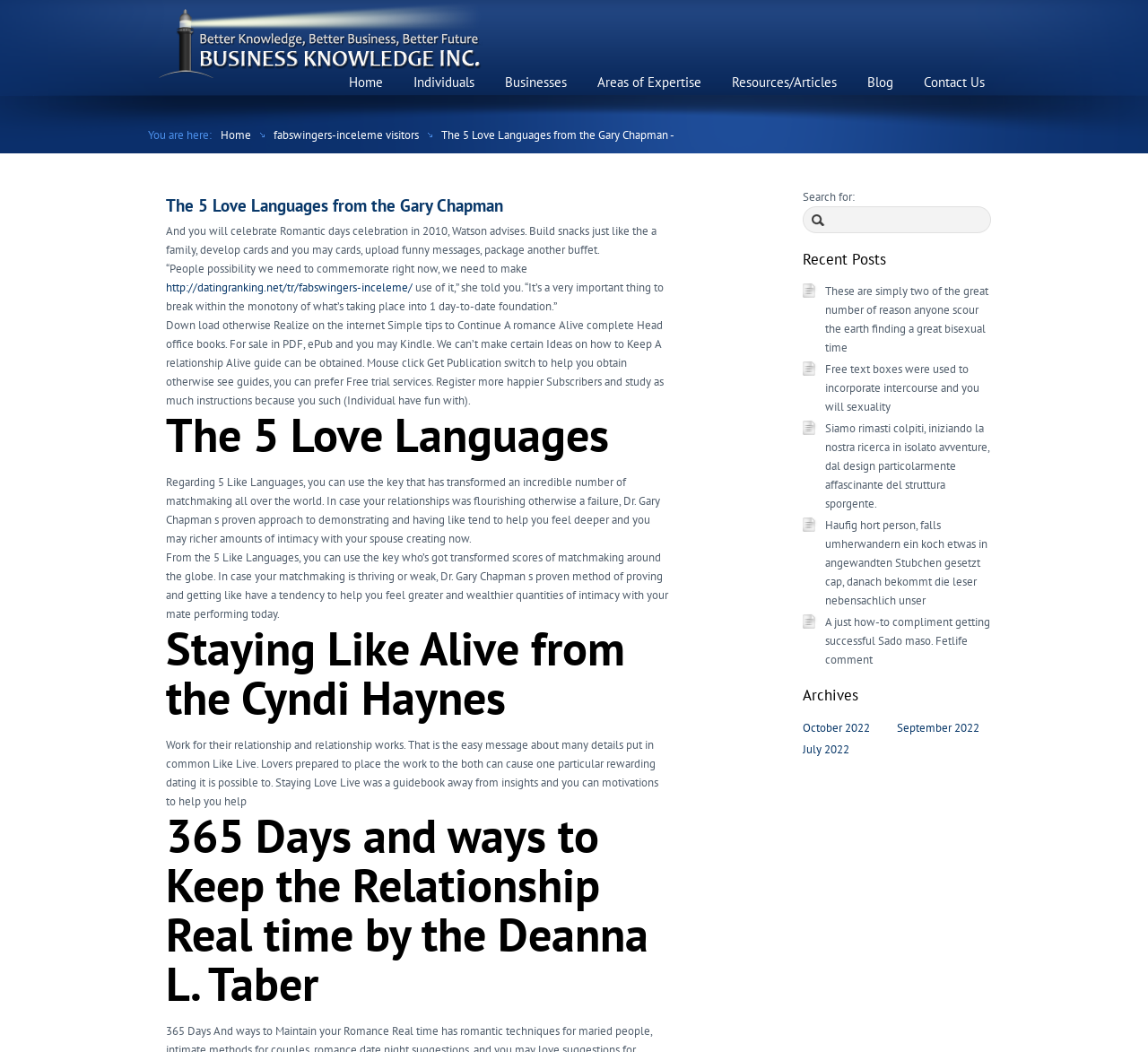Predict the bounding box of the UI element based on this description: "Areas of Expertise".

[0.509, 0.064, 0.623, 0.092]